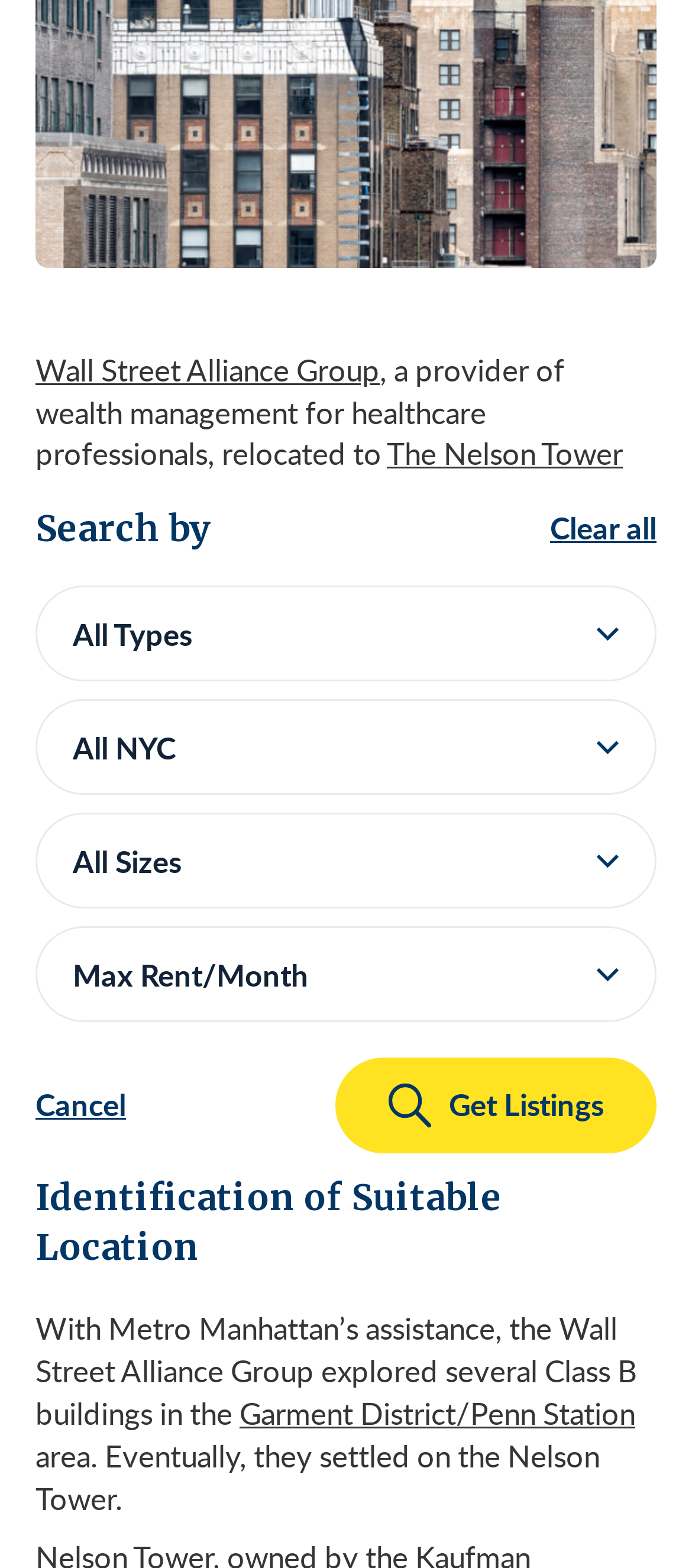Locate the bounding box of the UI element described by: "Renault" in the given webpage screenshot.

None